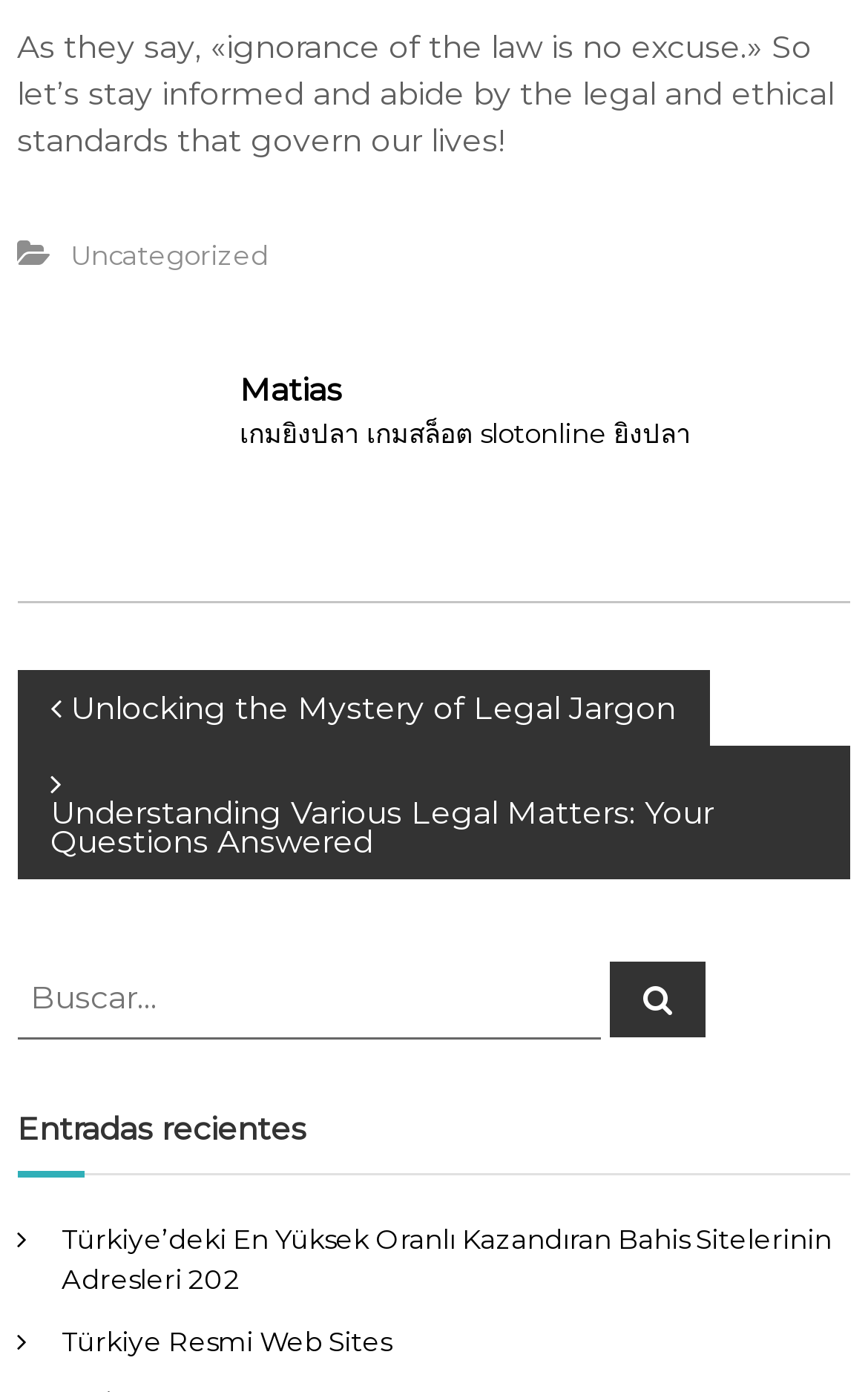Provide a single word or phrase to answer the given question: 
What is the text of the StaticText element above the search box?

Buscar: